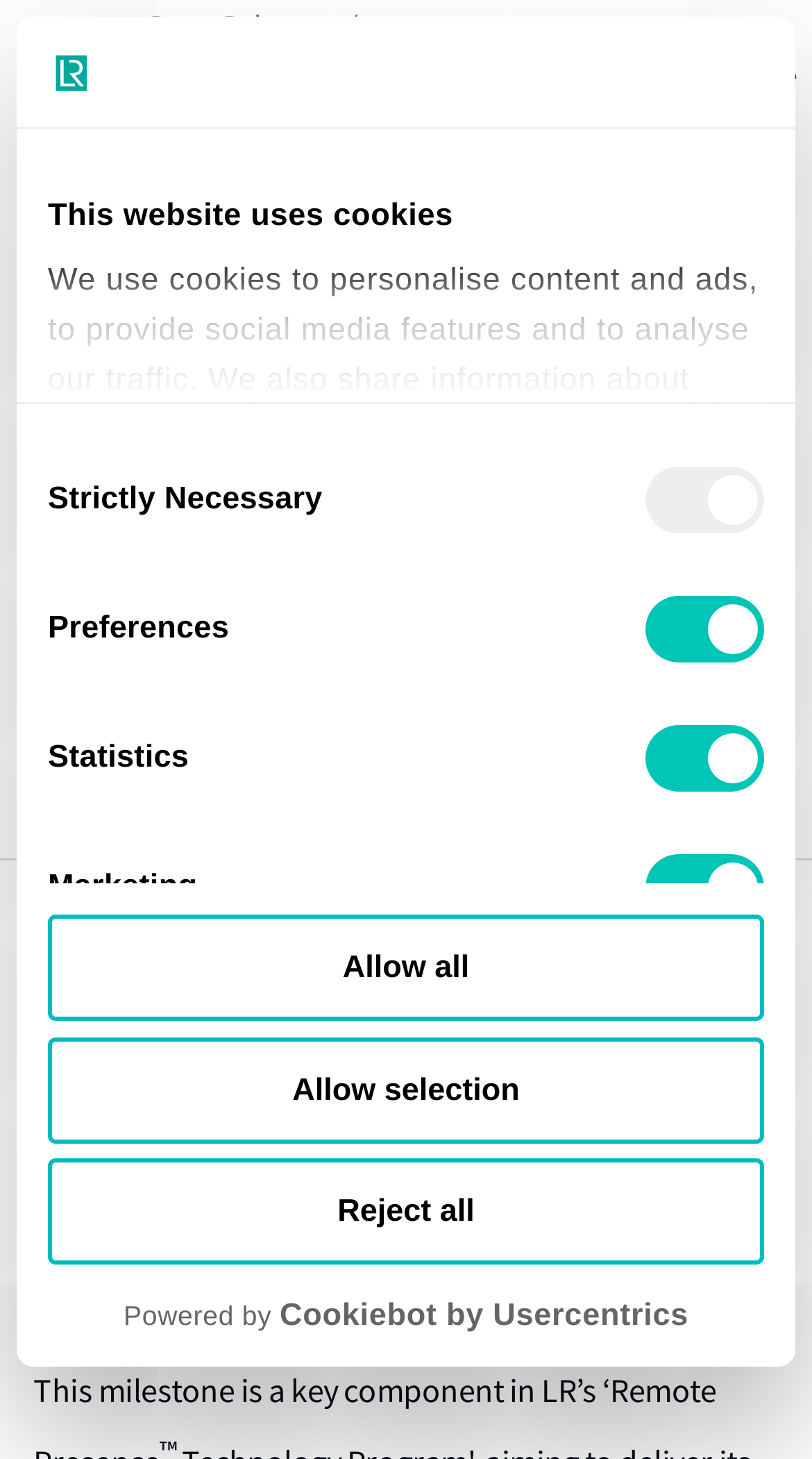Using the element description provided, determine the bounding box coordinates in the format (top-left x, top-left y, bottom-right x, bottom-right y). Ensure that all values are floating point numbers between 0 and 1. Element description: Reject all

[0.059, 0.794, 0.941, 0.867]